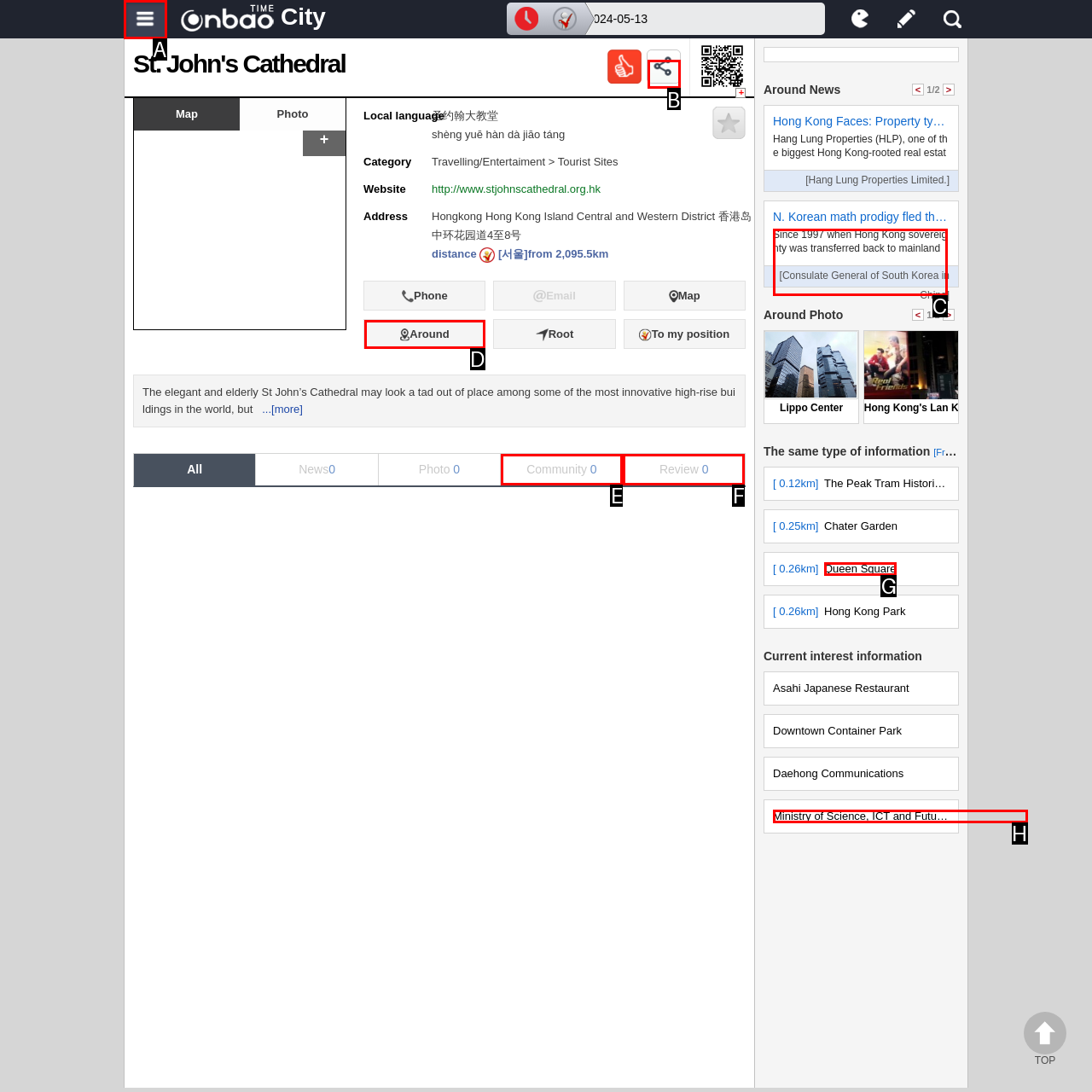Tell me which one HTML element I should click to complete the following task: View more photos Answer with the option's letter from the given choices directly.

B